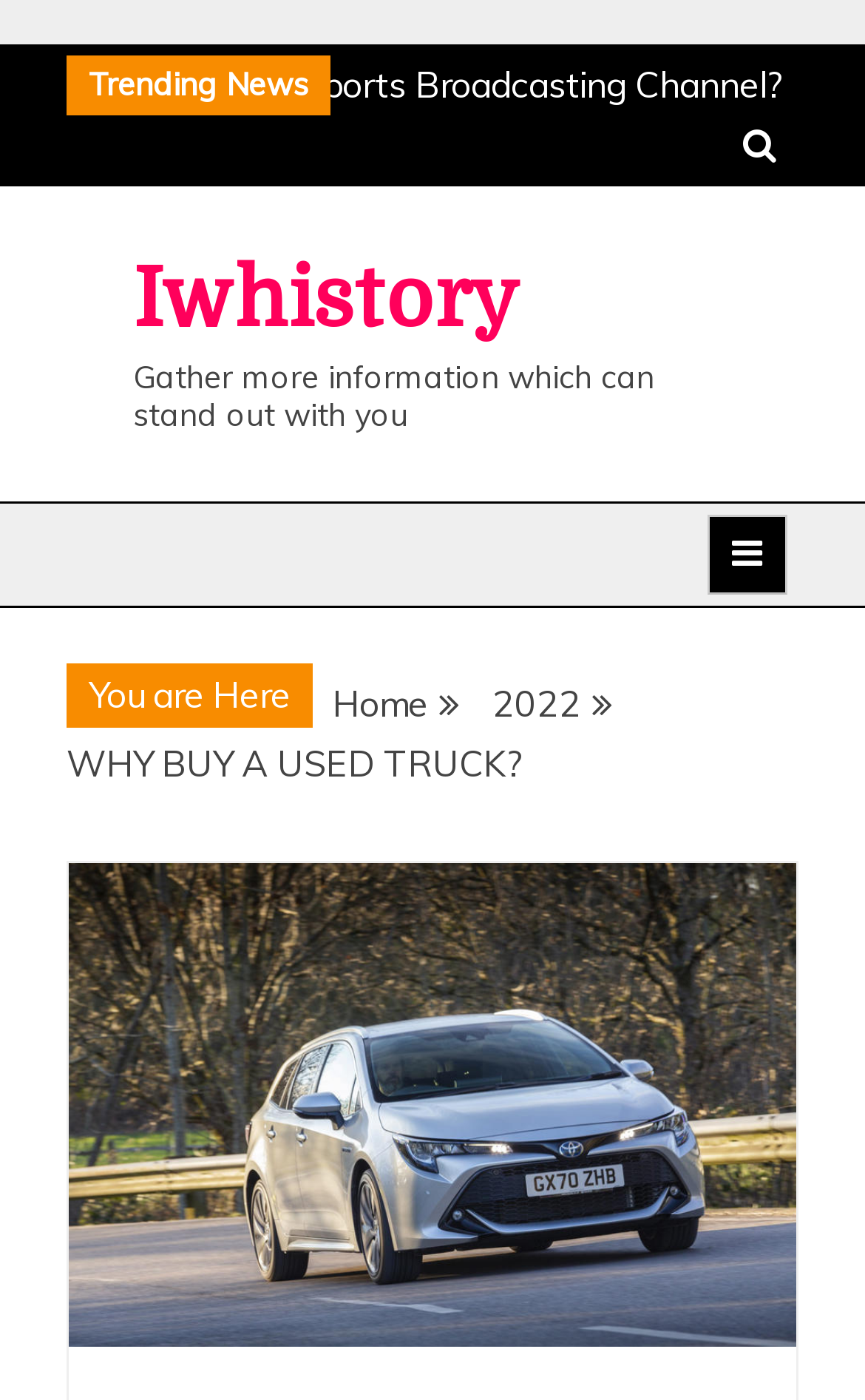Provide the bounding box coordinates for the UI element described in this sentence: "WHY BUY A USED TRUCK?". The coordinates should be four float values between 0 and 1, i.e., [left, top, right, bottom].

[0.077, 0.53, 0.605, 0.561]